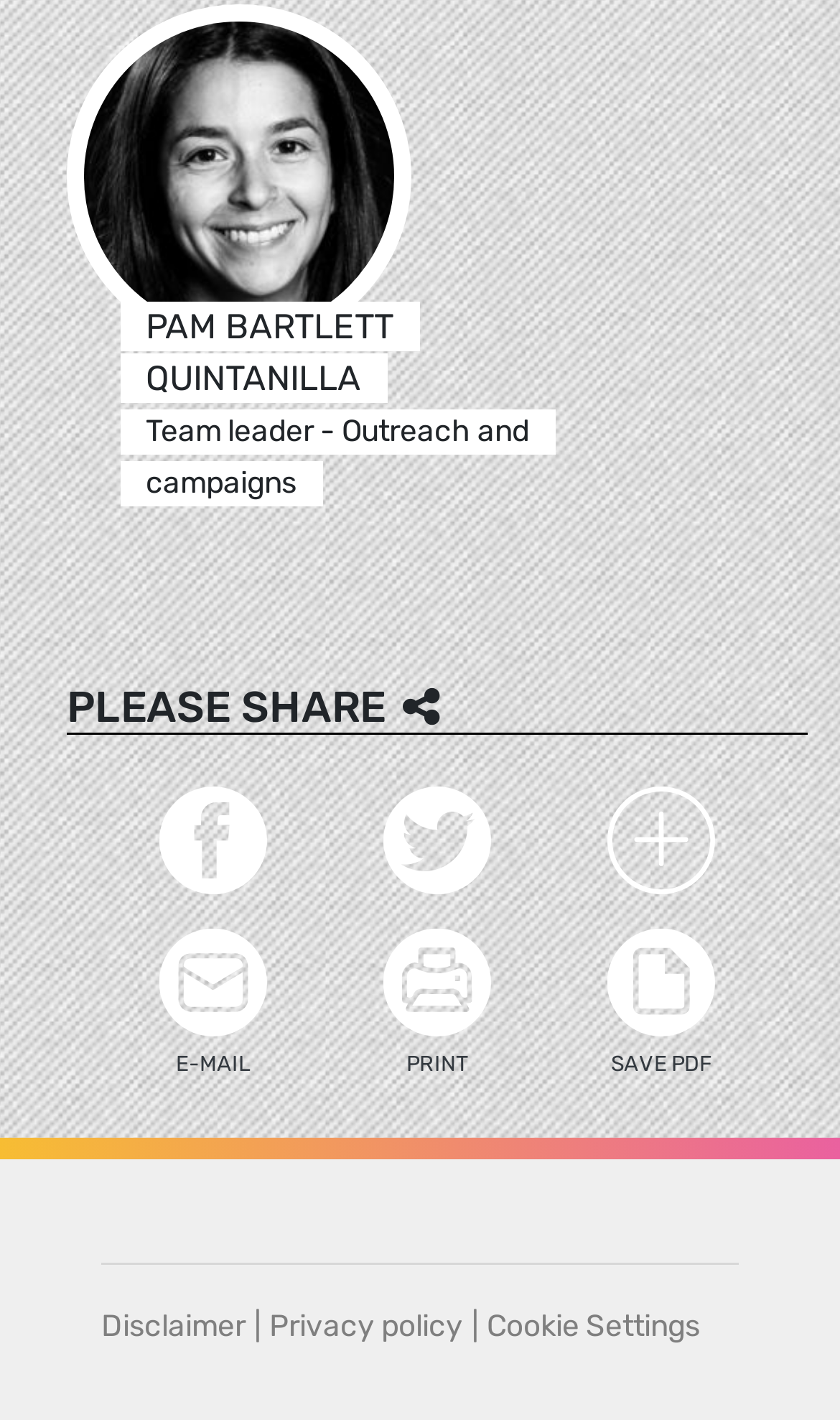Can you determine the bounding box coordinates of the area that needs to be clicked to fulfill the following instruction: "check hydraulic pump"?

None